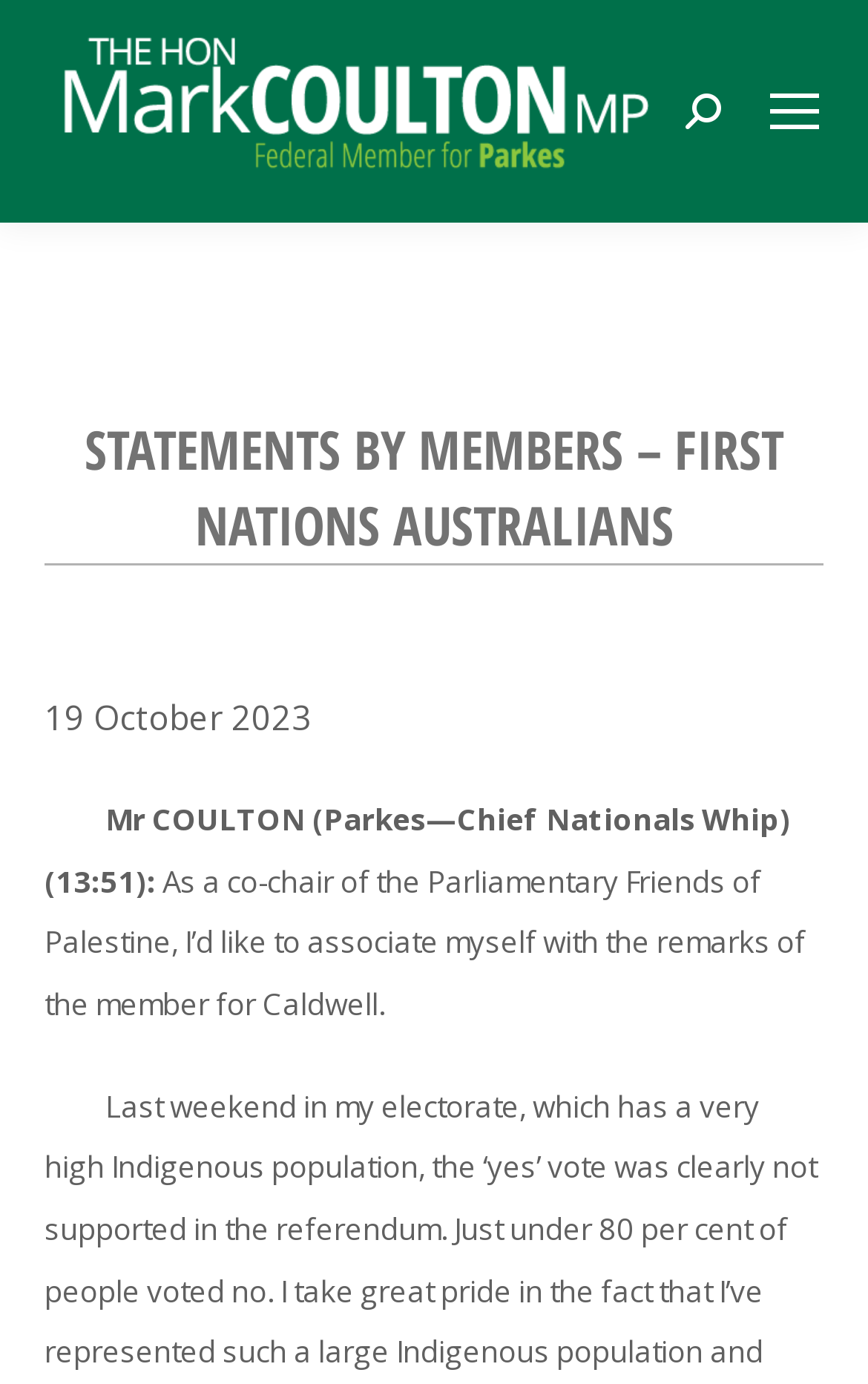Answer the question with a brief word or phrase:
What is the search box located?

Top right